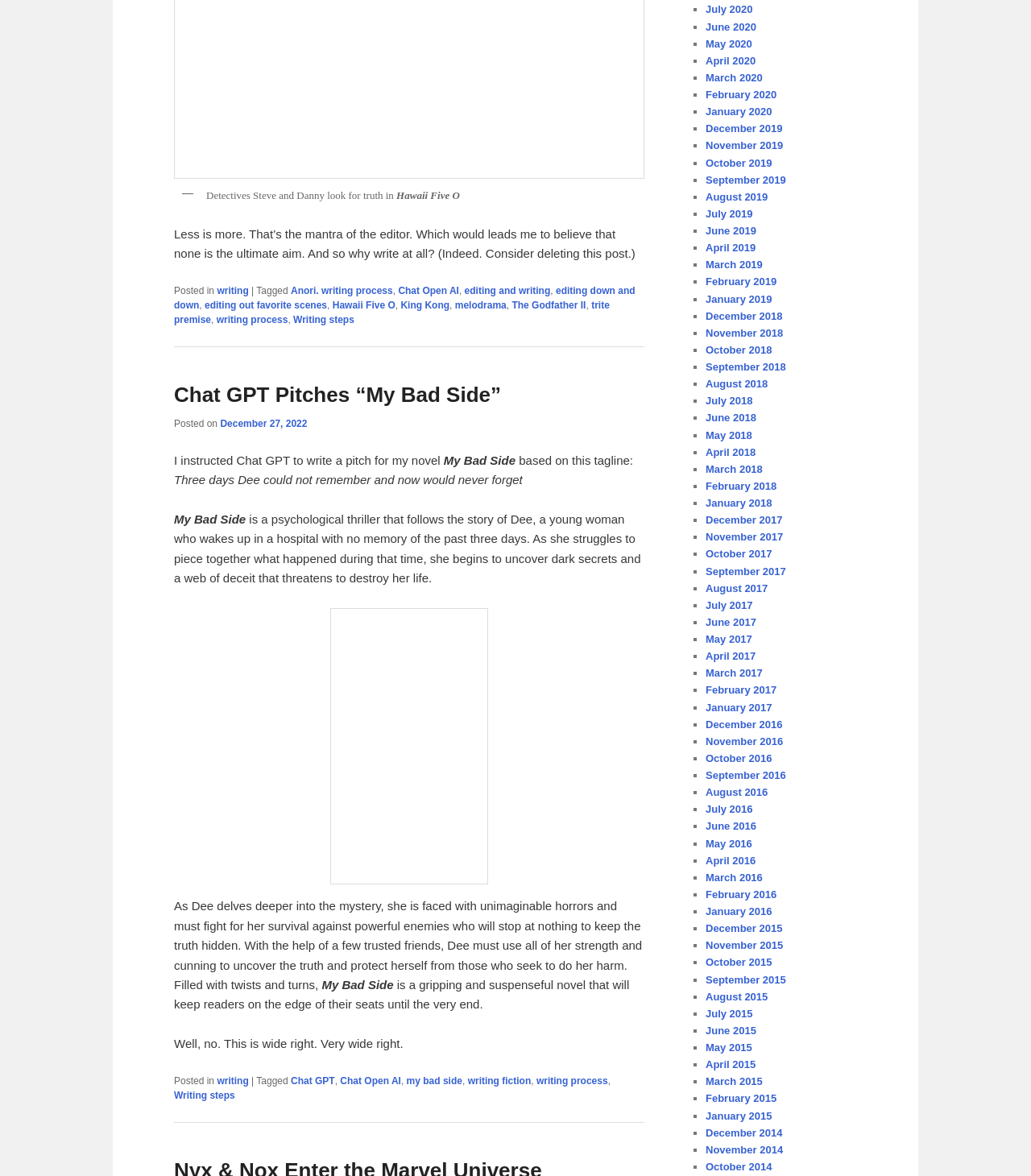Find the bounding box coordinates of the clickable element required to execute the following instruction: "View the article about Chat GPT Pitches “My Bad Side”". Provide the coordinates as four float numbers between 0 and 1, i.e., [left, top, right, bottom].

[0.169, 0.312, 0.625, 0.354]